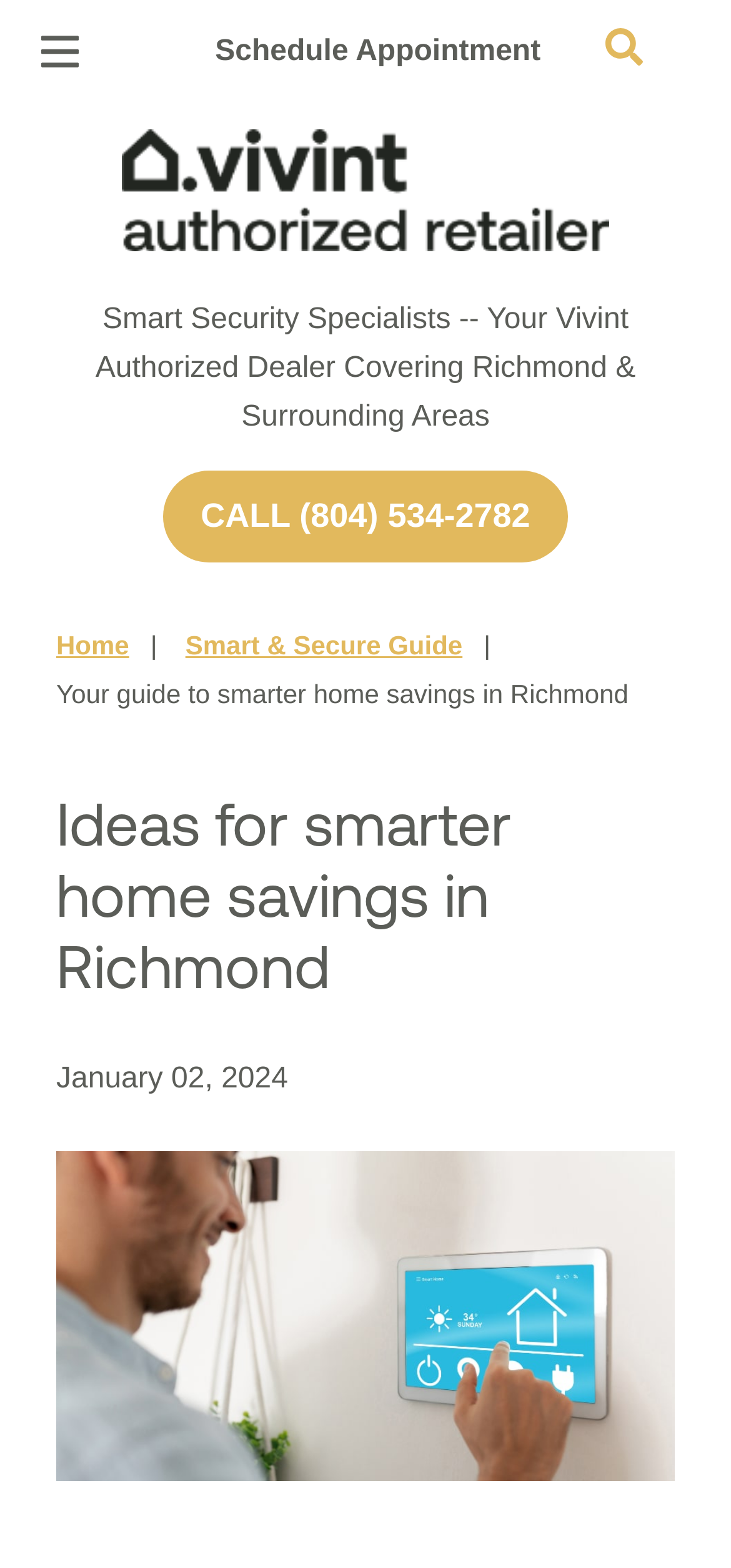Please answer the following question as detailed as possible based on the image: 
What is the topic of the webpage?

I inferred the topic of the webpage by looking at the various link and button elements related to smart home automation, security, and cameras, as well as the image of a man using a smart home control panel.